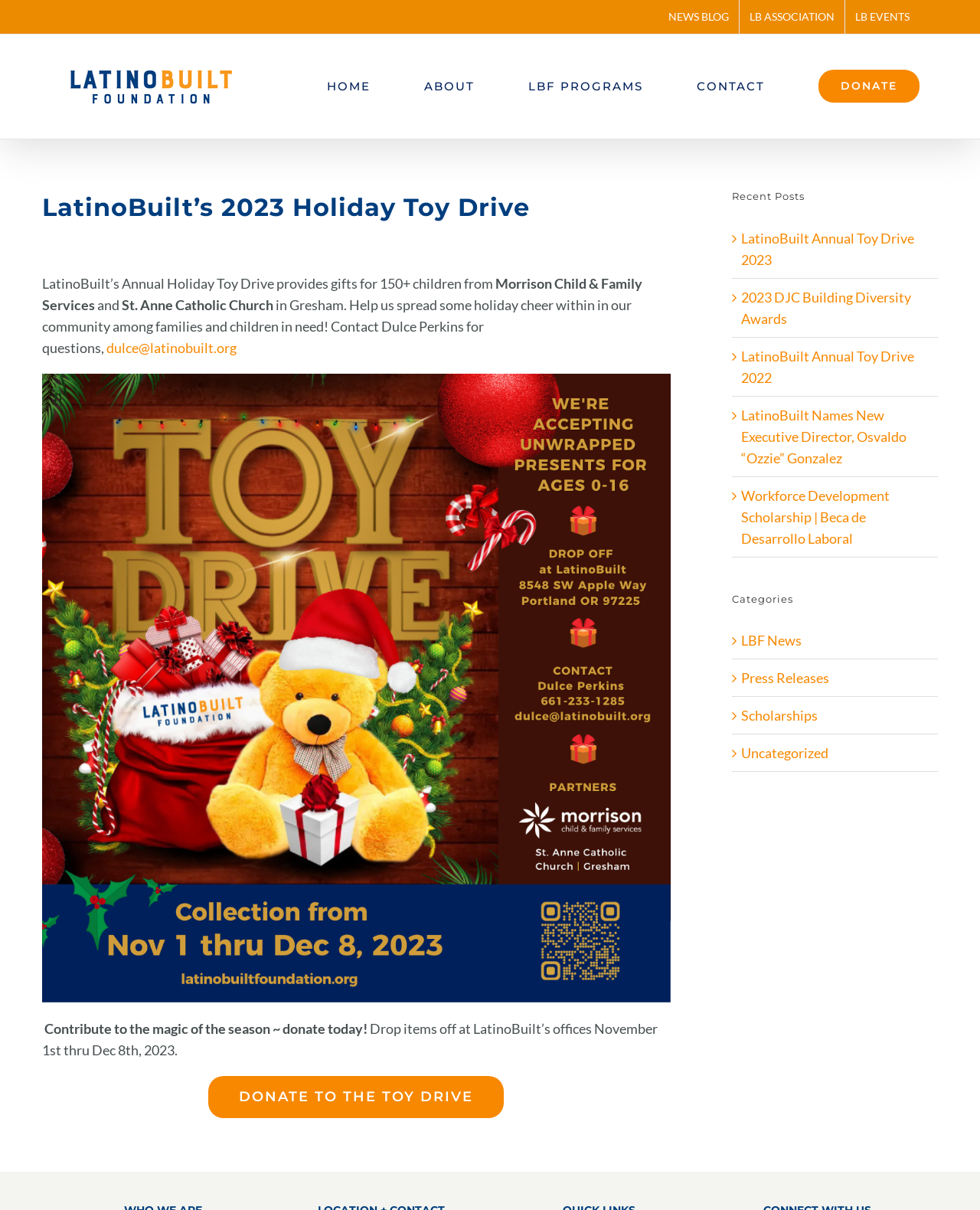Please mark the clickable region by giving the bounding box coordinates needed to complete this instruction: "Go to top of the page".

[0.904, 0.788, 0.941, 0.81]